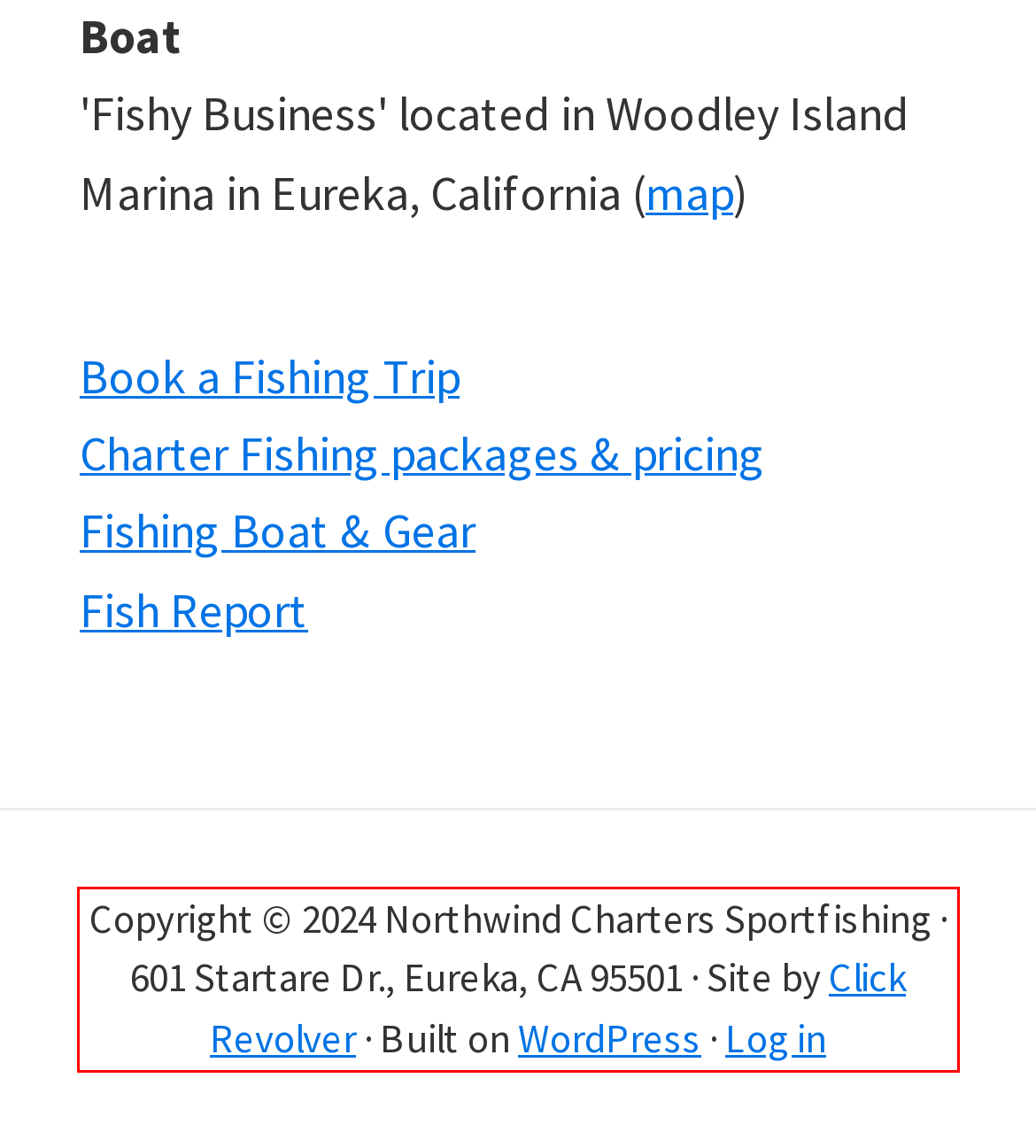Given a screenshot of a webpage with a red bounding box, extract the text content from the UI element inside the red bounding box.

Copyright © 2024 Northwind Charters Sportfishing · 601 Startare Dr., Eureka, CA 95501 · Site by Click Revolver · Built on WordPress · Log in